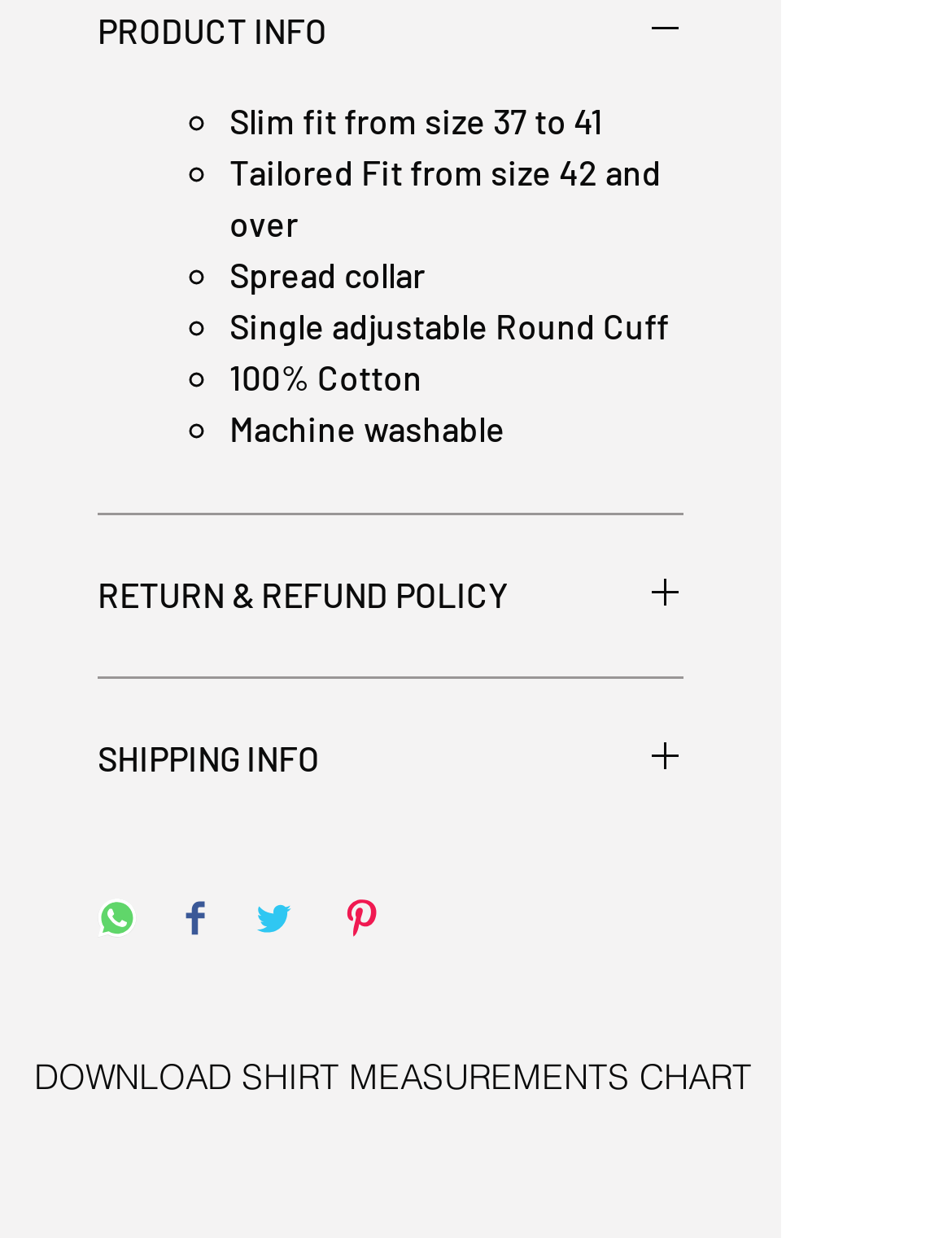Find the bounding box coordinates of the element's region that should be clicked in order to follow the given instruction: "Click on RETURN & REFUND POLICY". The coordinates should consist of four float numbers between 0 and 1, i.e., [left, top, right, bottom].

[0.103, 0.463, 0.718, 0.498]